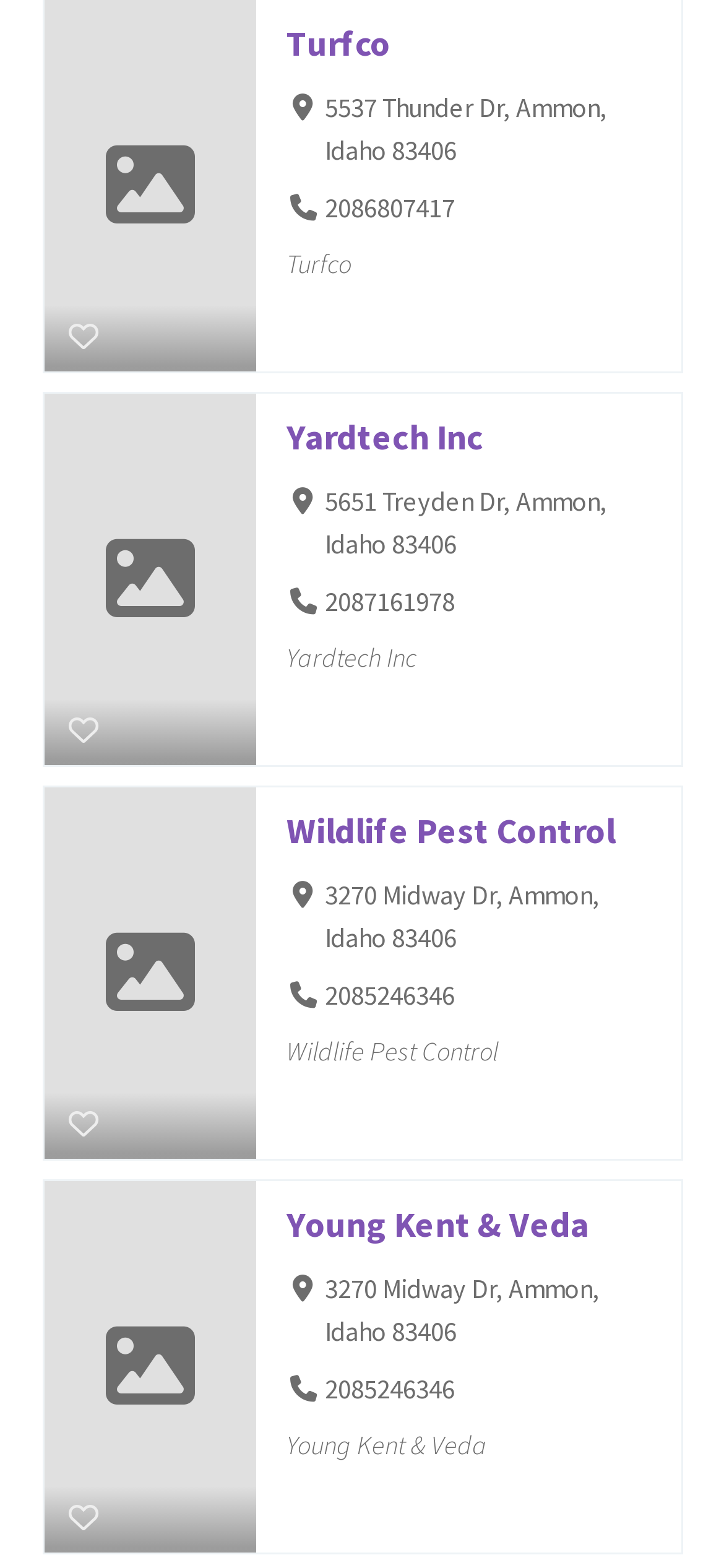Give a concise answer using only one word or phrase for this question:
What is the name of the second company listed?

Yardtech Inc